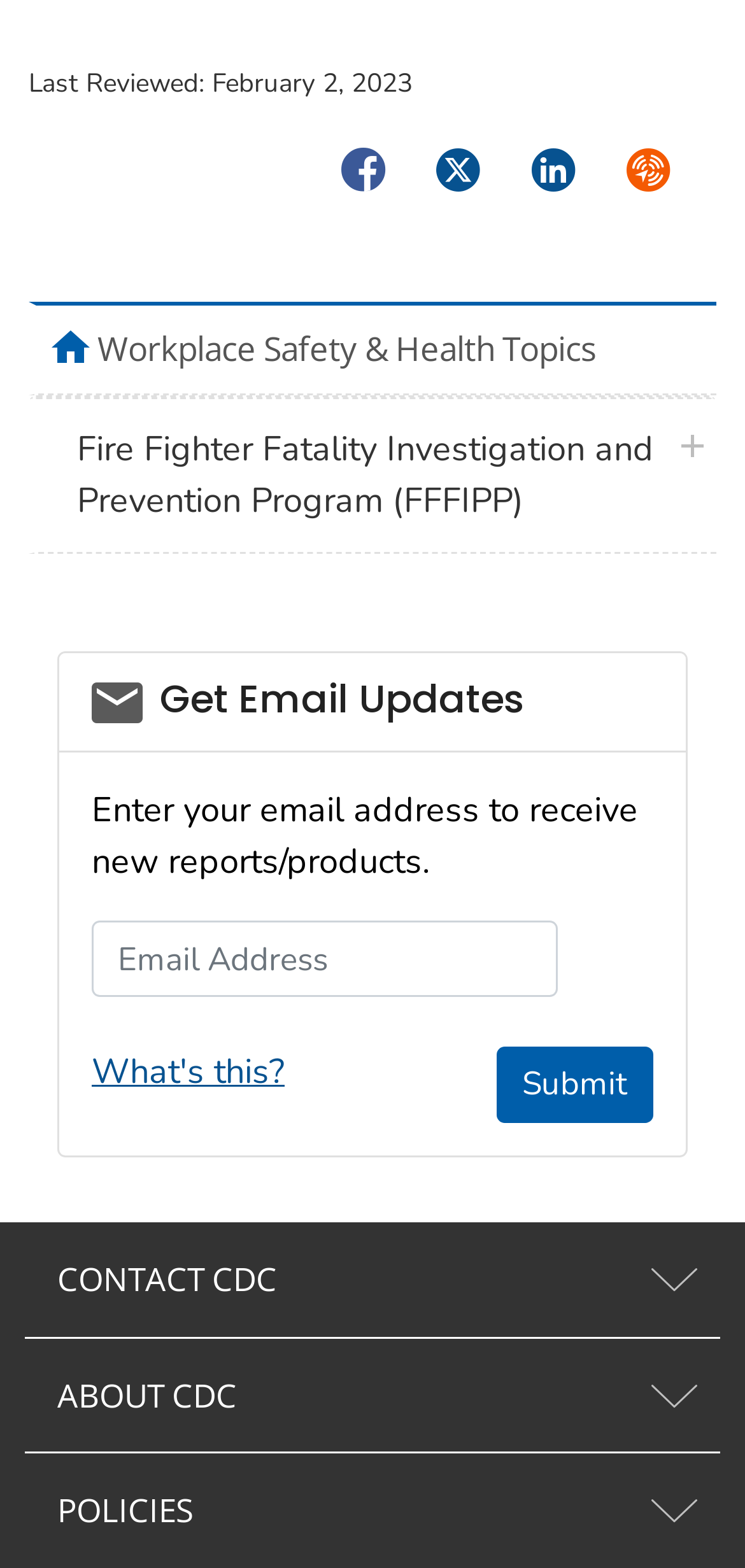Can you provide the bounding box coordinates for the element that should be clicked to implement the instruction: "Click on Submit"?

[0.665, 0.667, 0.877, 0.716]